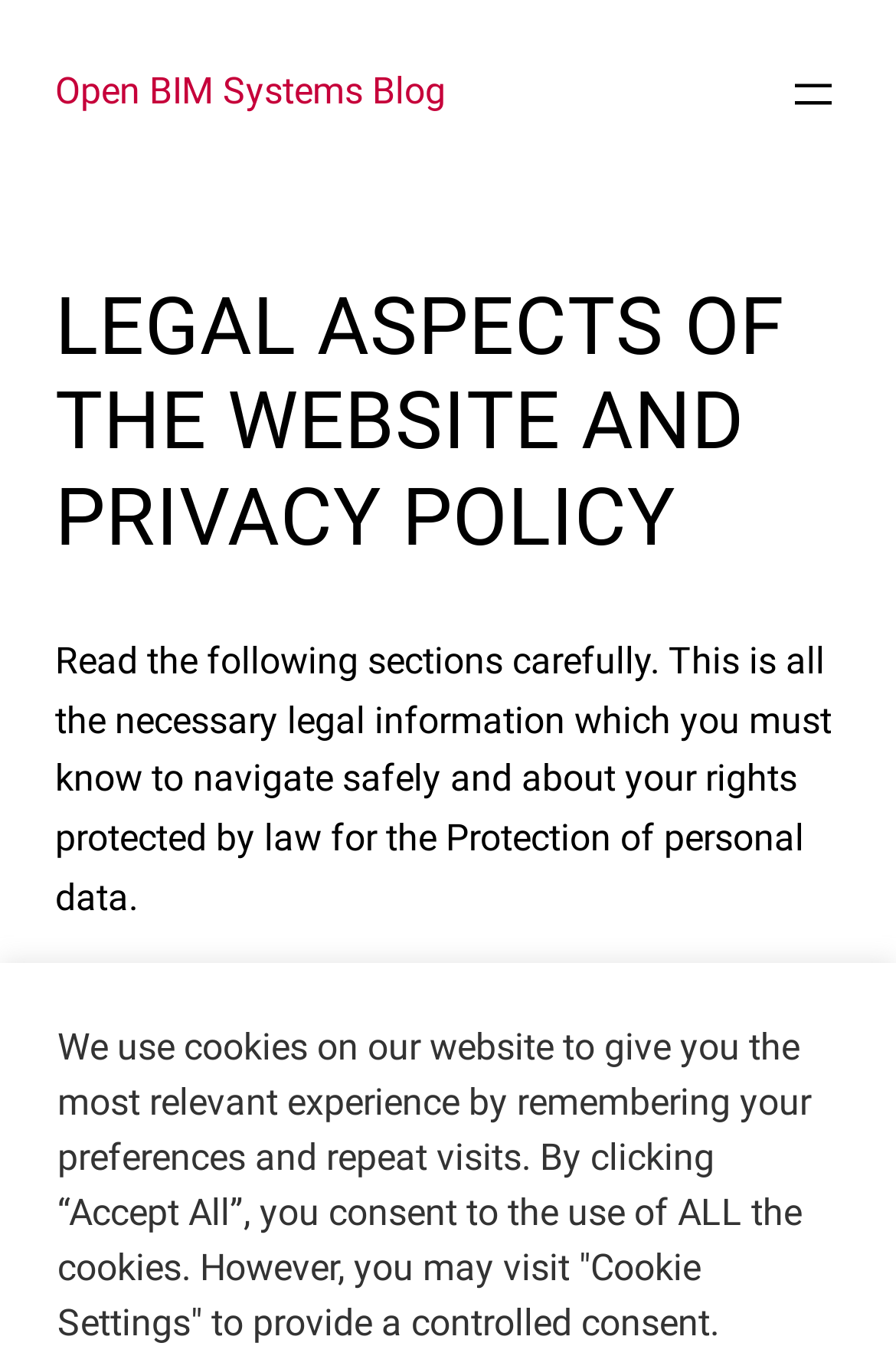Find the UI element described as: "aria-label="Open menu"" and predict its bounding box coordinates. Ensure the coordinates are four float numbers between 0 and 1, [left, top, right, bottom].

[0.877, 0.049, 0.938, 0.089]